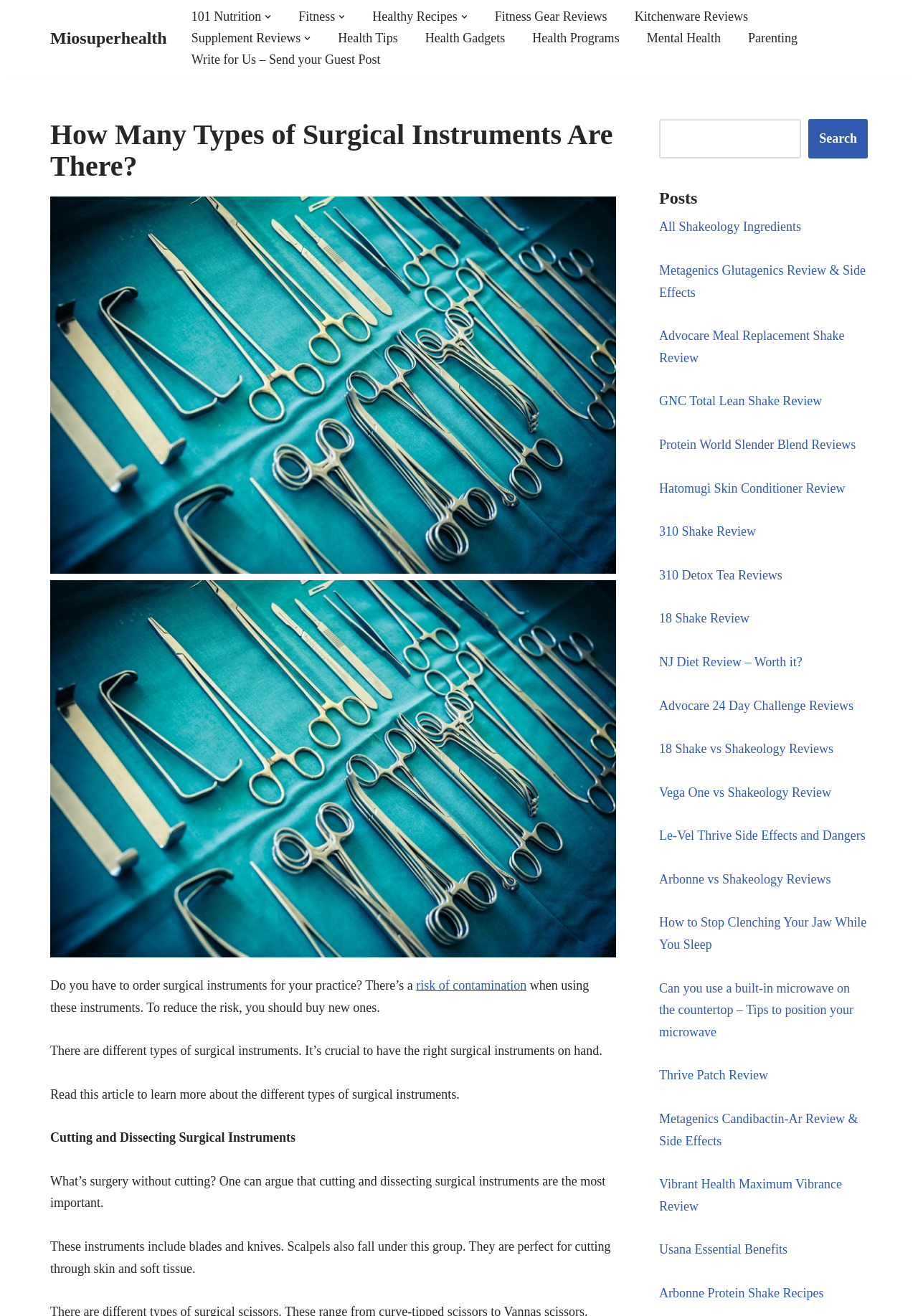What is the purpose of the 'Open Submenu' buttons?
Using the image as a reference, answer the question with a short word or phrase.

To expand menu options